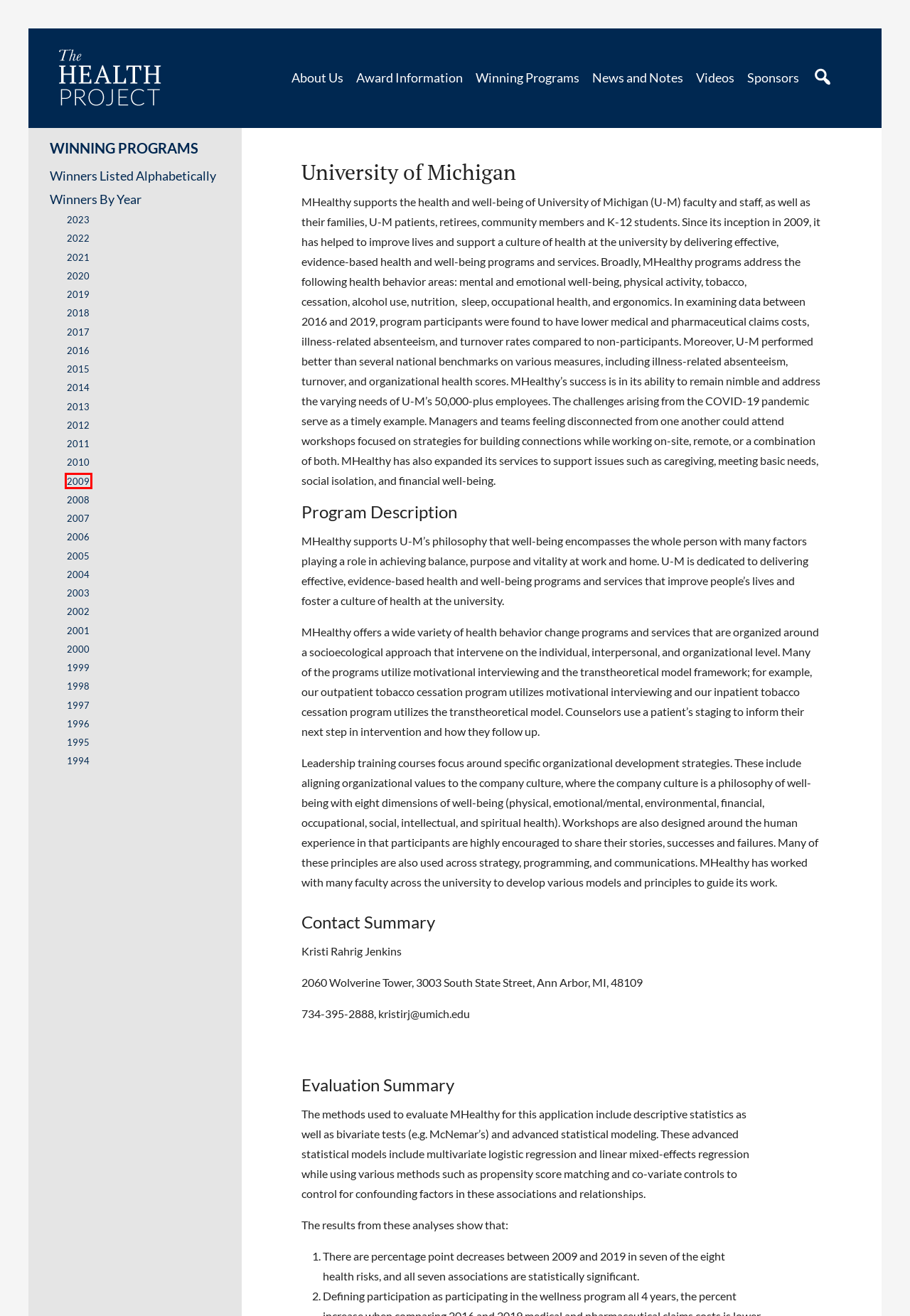Given a screenshot of a webpage with a red bounding box highlighting a UI element, determine which webpage description best matches the new webpage that appears after clicking the highlighted element. Here are the candidates:
A. Videos - The Health Project
B. 2021 Archives - The Health Project
C. 2020 Archives - The Health Project
D. 2006 Archives - The Health Project
E. 2016 Archives - The Health Project
F. 1996 Archives - The Health Project
G. 2009 Archives - The Health Project
H. 2005 Archives - The Health Project

G